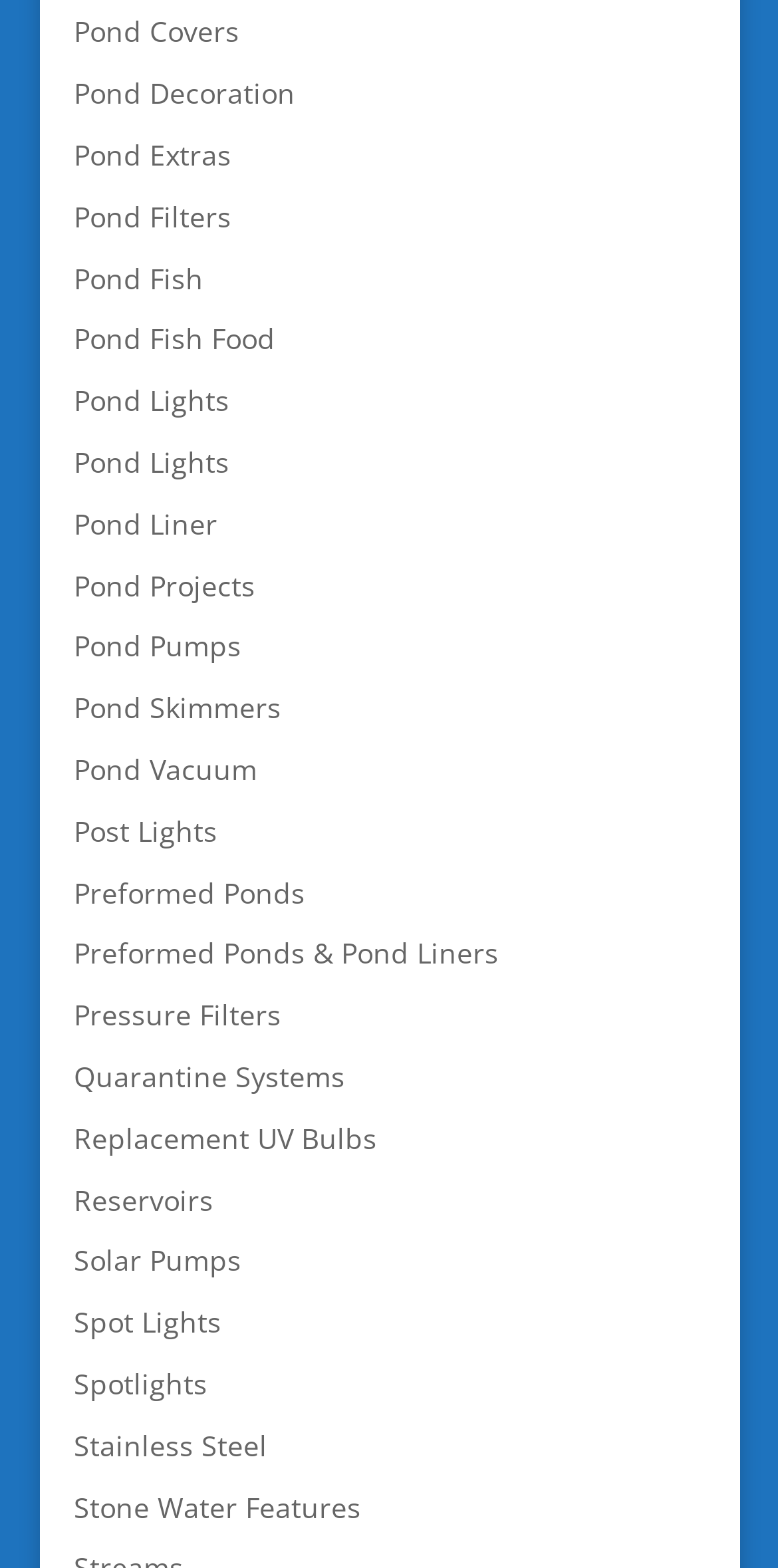Pinpoint the bounding box coordinates of the element that must be clicked to accomplish the following instruction: "click on Pond Covers". The coordinates should be in the format of four float numbers between 0 and 1, i.e., [left, top, right, bottom].

[0.095, 0.008, 0.308, 0.032]